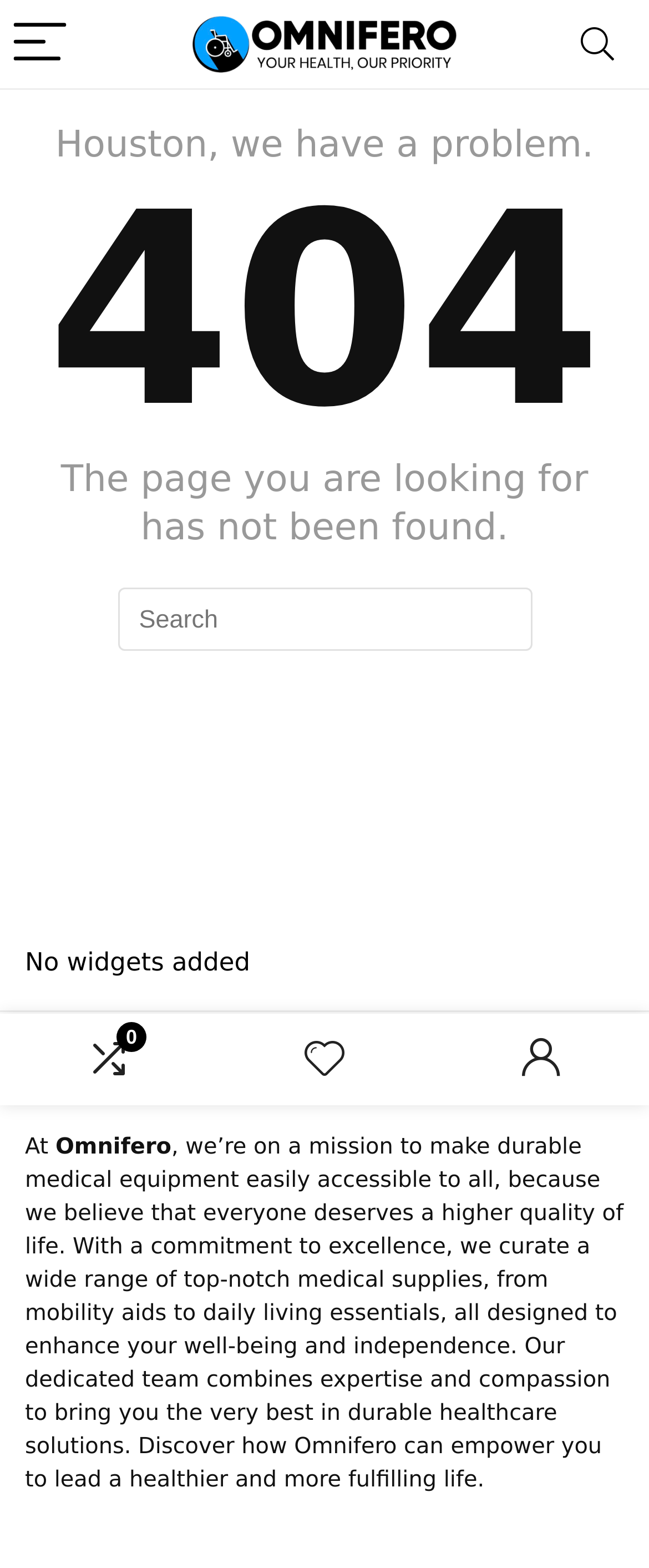Please provide a comprehensive response to the question below by analyzing the image: 
What is the purpose of Omnifero?

I inferred the answer by reading the StaticText element with the long description of Omnifero's mission, located at [0.038, 0.724, 0.961, 0.952]. The text explains that Omnifero aims to make durable medical equipment easily accessible to all, which suggests that this is the company's main purpose.